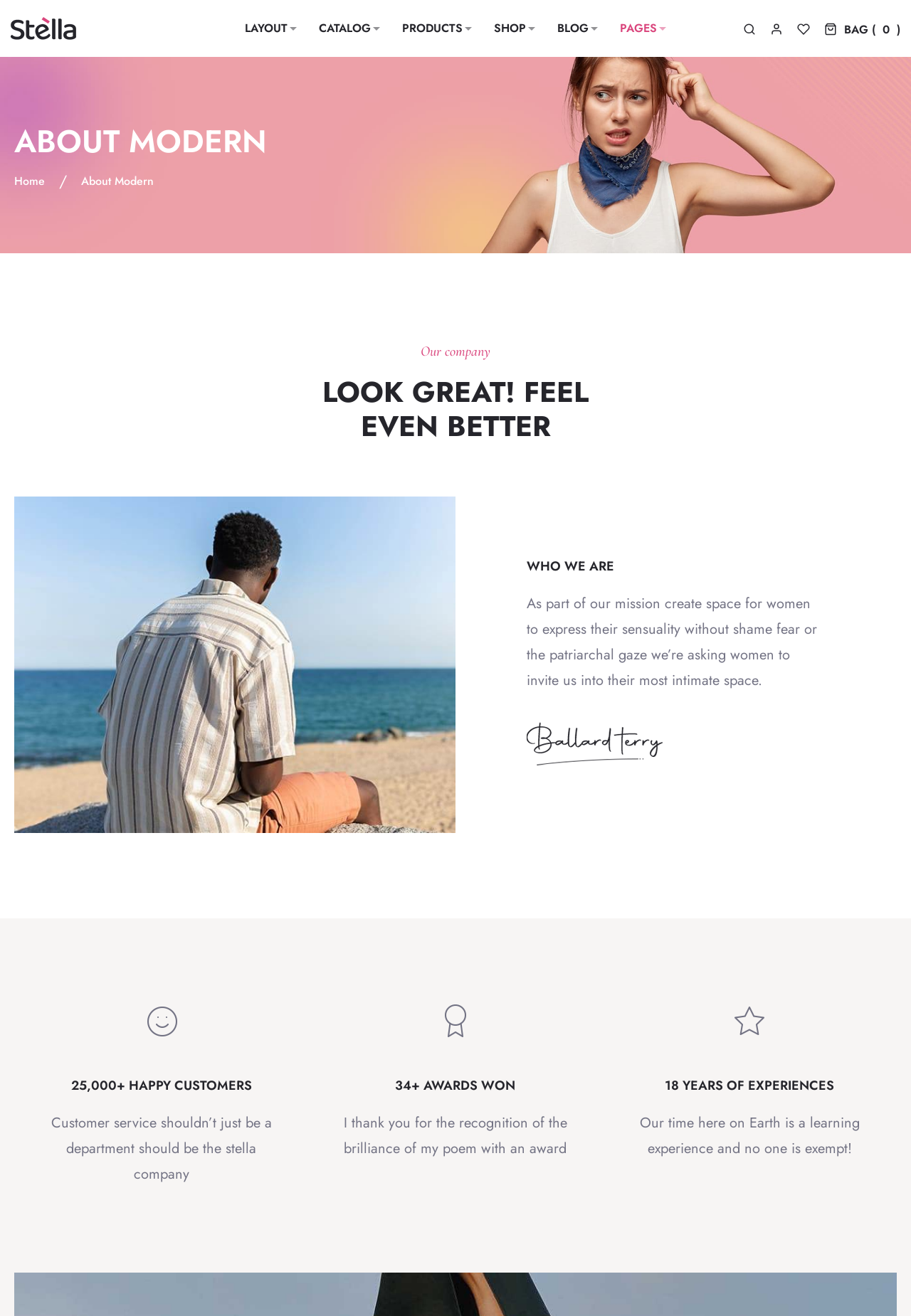What is the theme of the website?
Using the information from the image, give a concise answer in one word or a short phrase.

Fashion